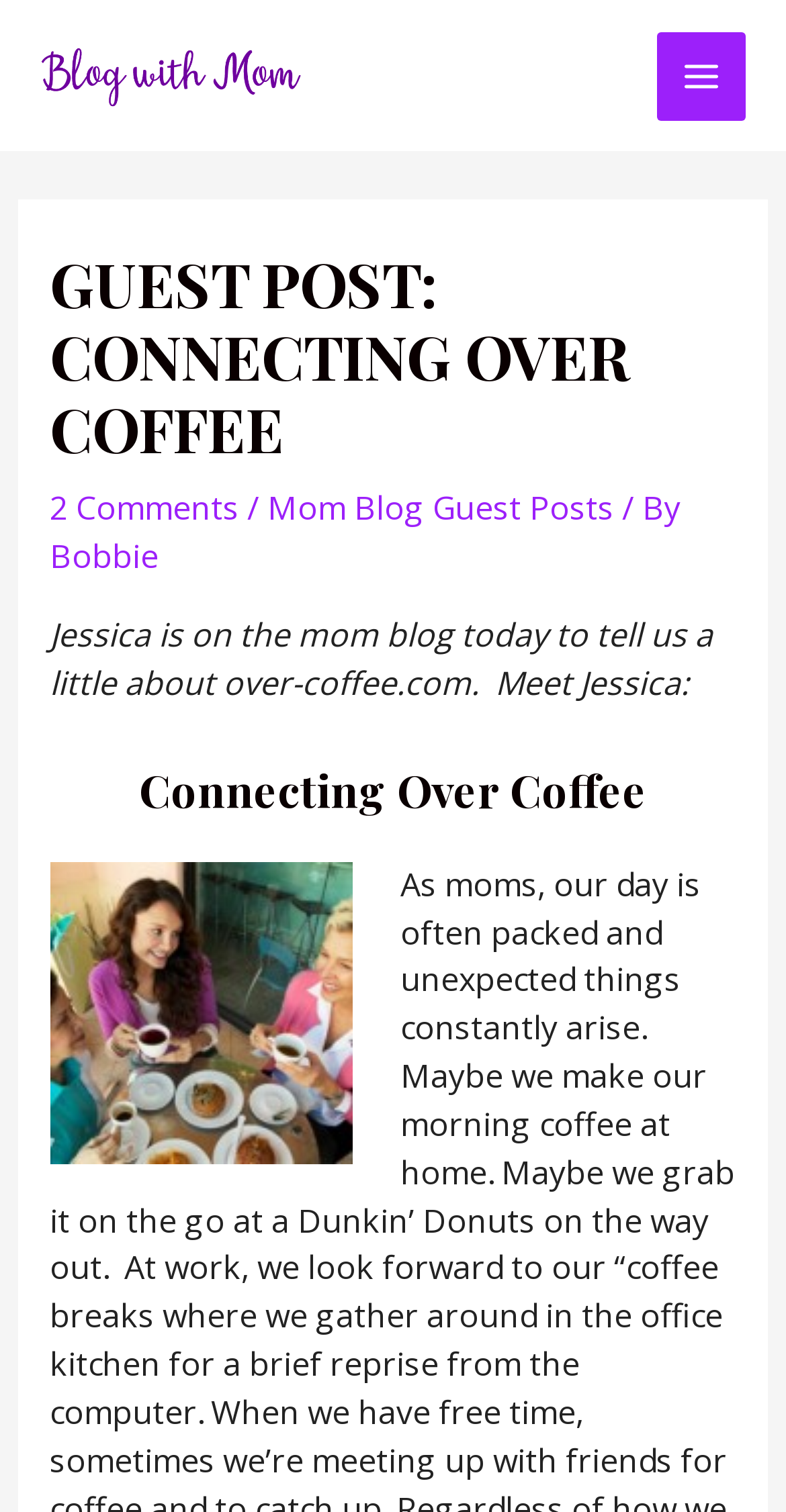Please provide a one-word or phrase answer to the question: 
What is the topic of the guest post?

Connecting Over Coffee